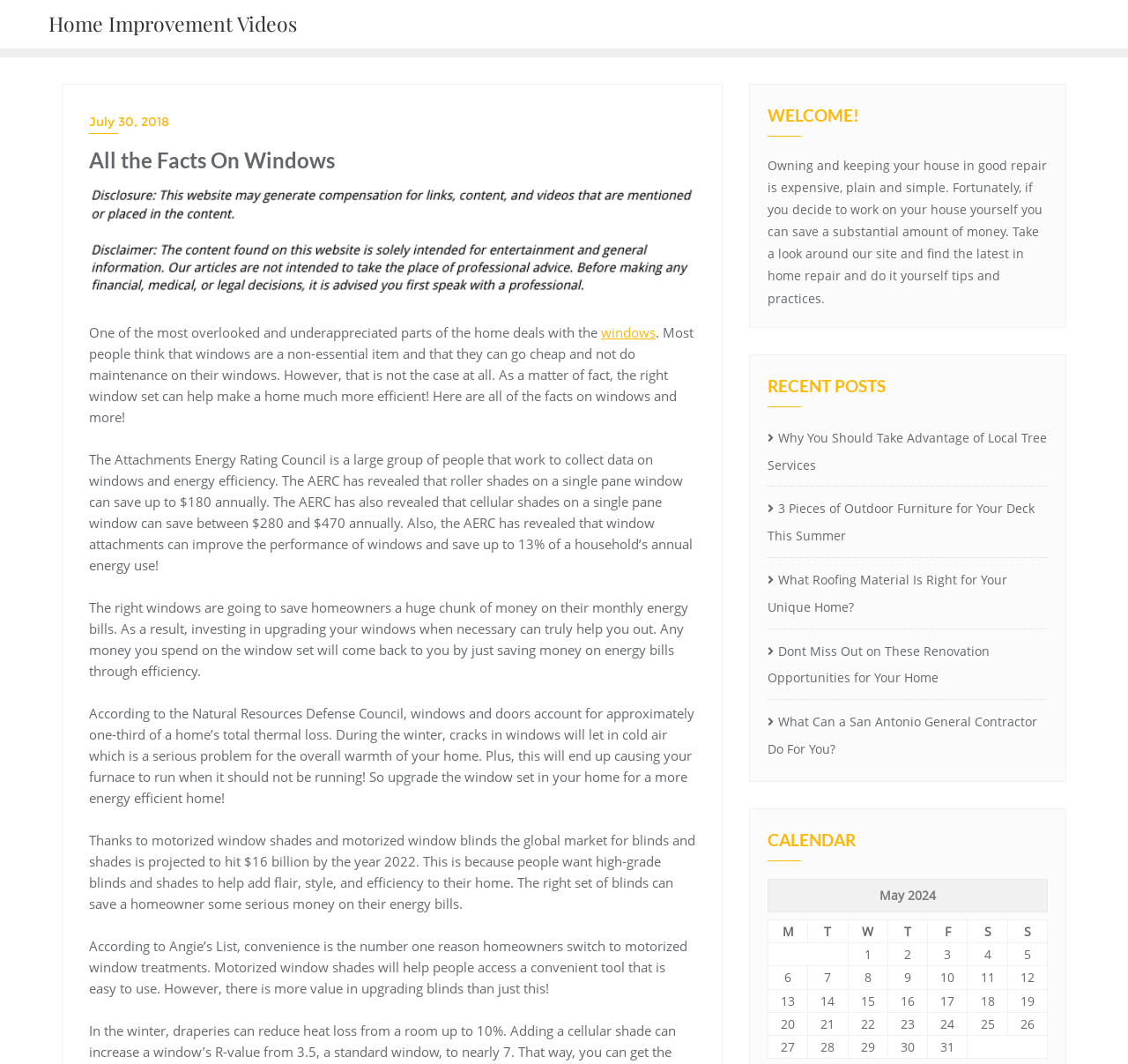Please identify the bounding box coordinates of the area that needs to be clicked to fulfill the following instruction: "Learn about motorized window shades."

[0.079, 0.782, 0.616, 0.858]